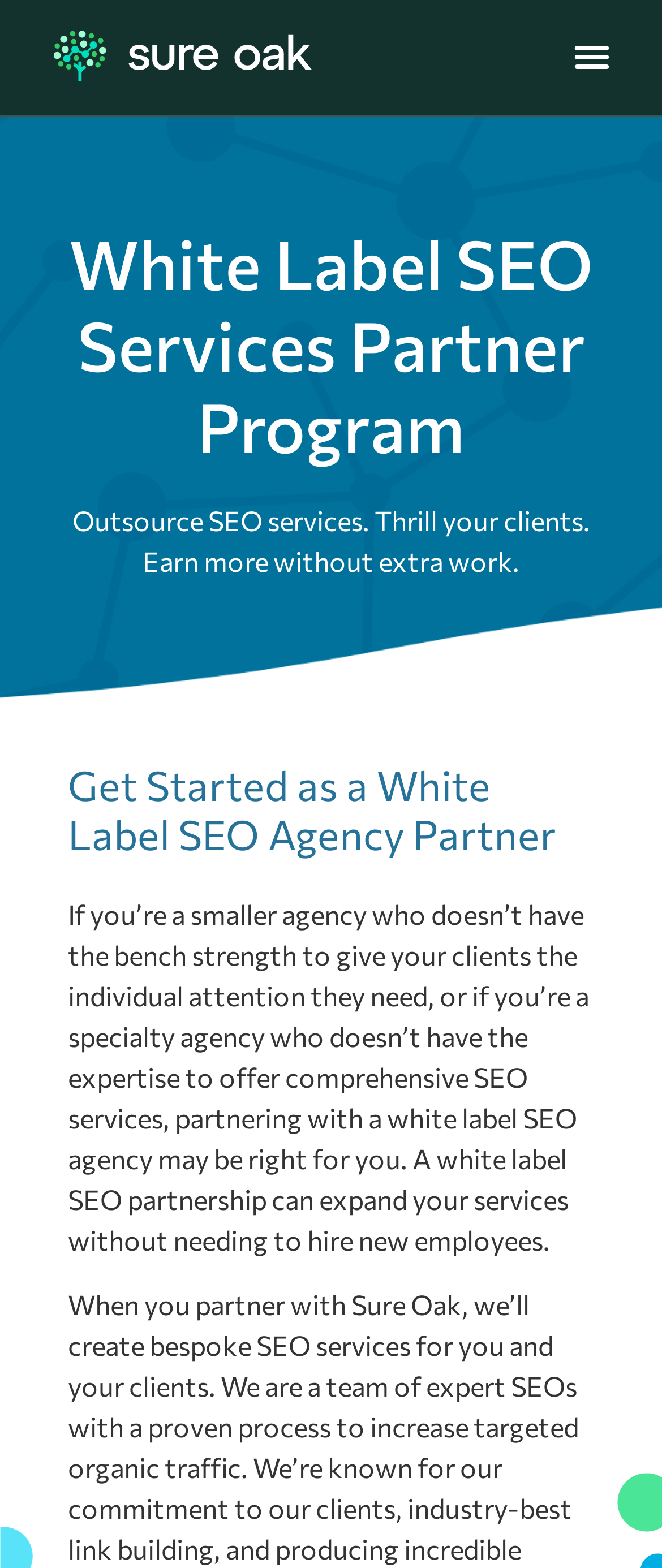Using the given element description, provide the bounding box coordinates (top-left x, top-left y, bottom-right x, bottom-right y) for the corresponding UI element in the screenshot: Menu

[0.851, 0.018, 0.936, 0.054]